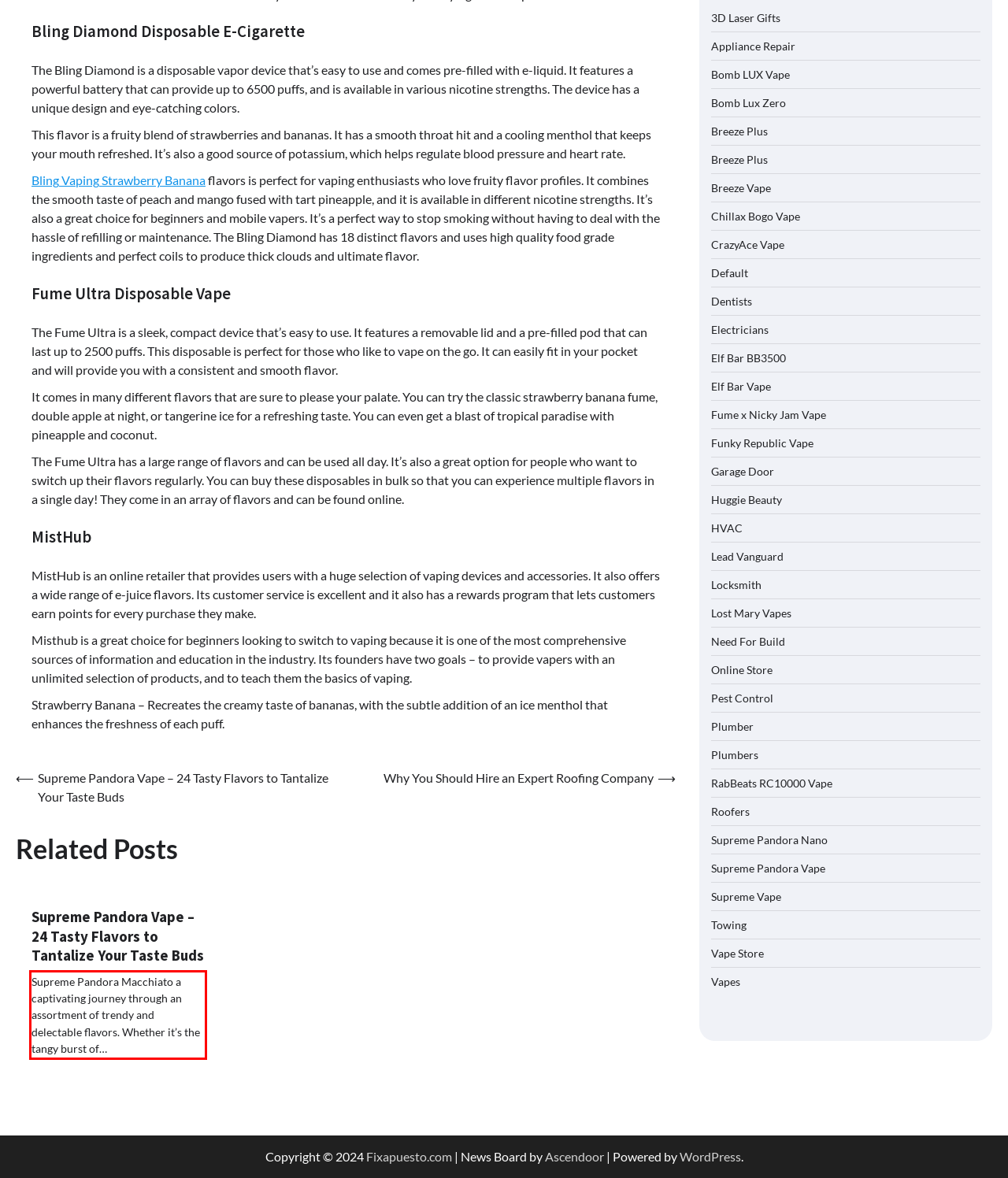Within the screenshot of a webpage, identify the red bounding box and perform OCR to capture the text content it contains.

Supreme Pandora Macchiato a captivating journey through an assortment of trendy and delectable flavors. Whether it’s the tangy burst of…